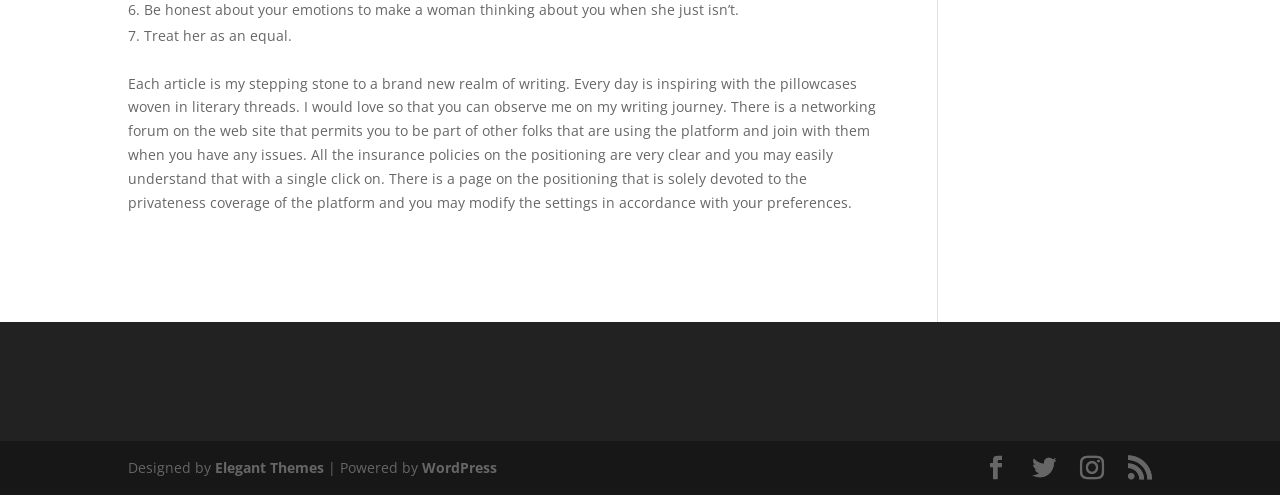Use a single word or phrase to respond to the question:
What is the purpose of the networking forum?

Connect with others